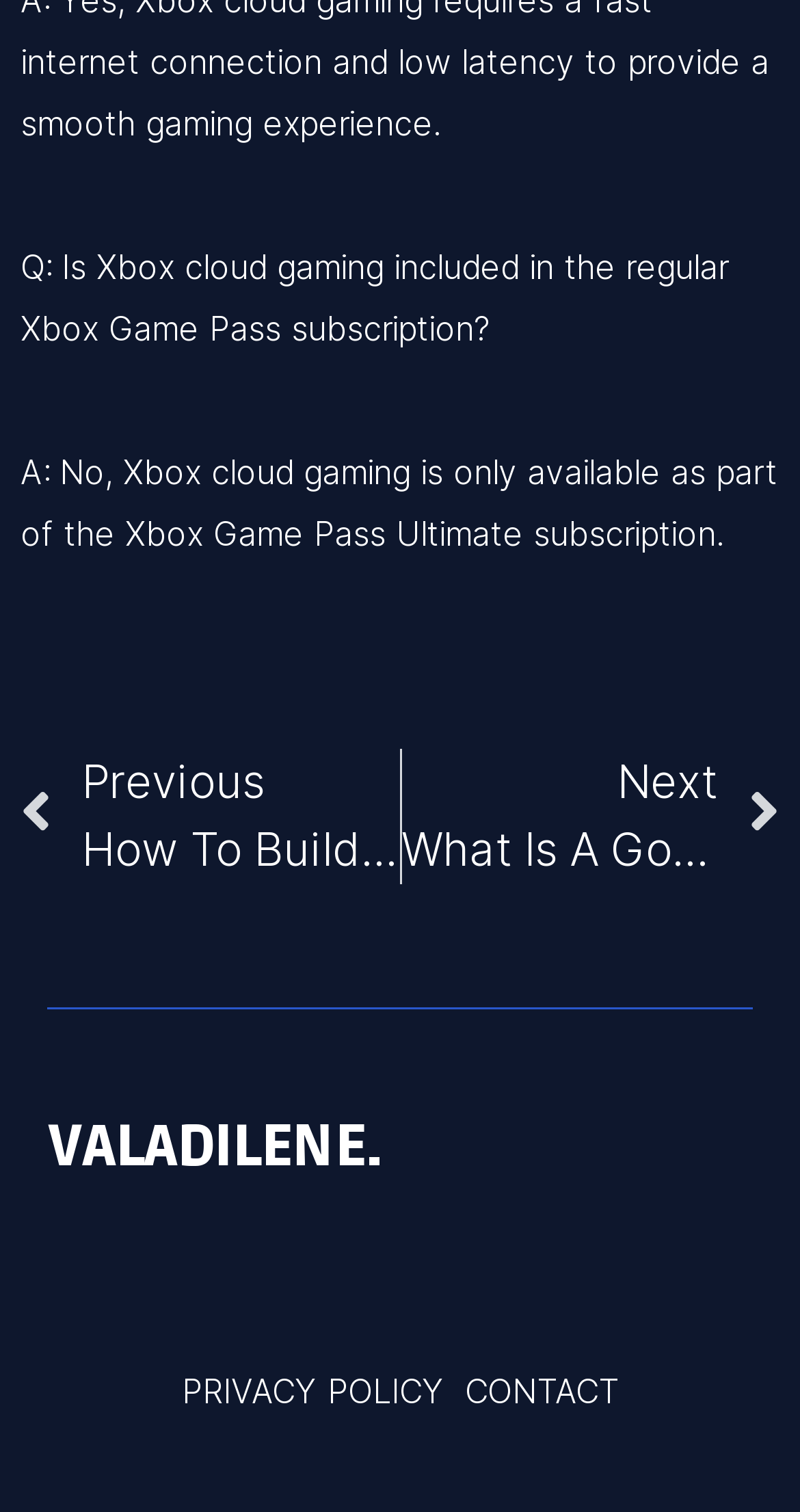Give a one-word or short phrase answer to this question: 
What is the website's privacy policy link located?

Bottom of the page